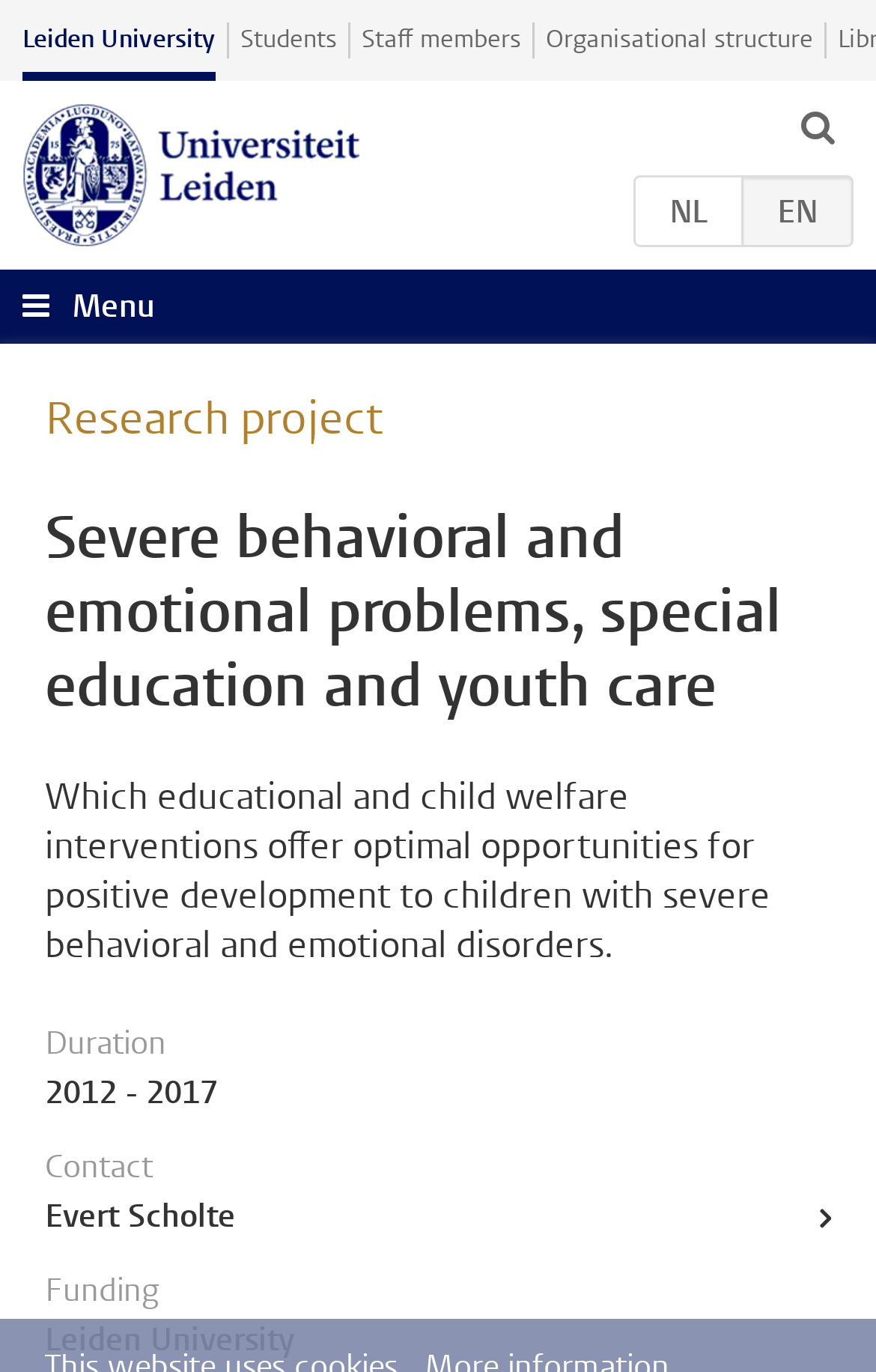Who is the contact person for the research project?
Answer the question with just one word or phrase using the image.

Evert Scholte